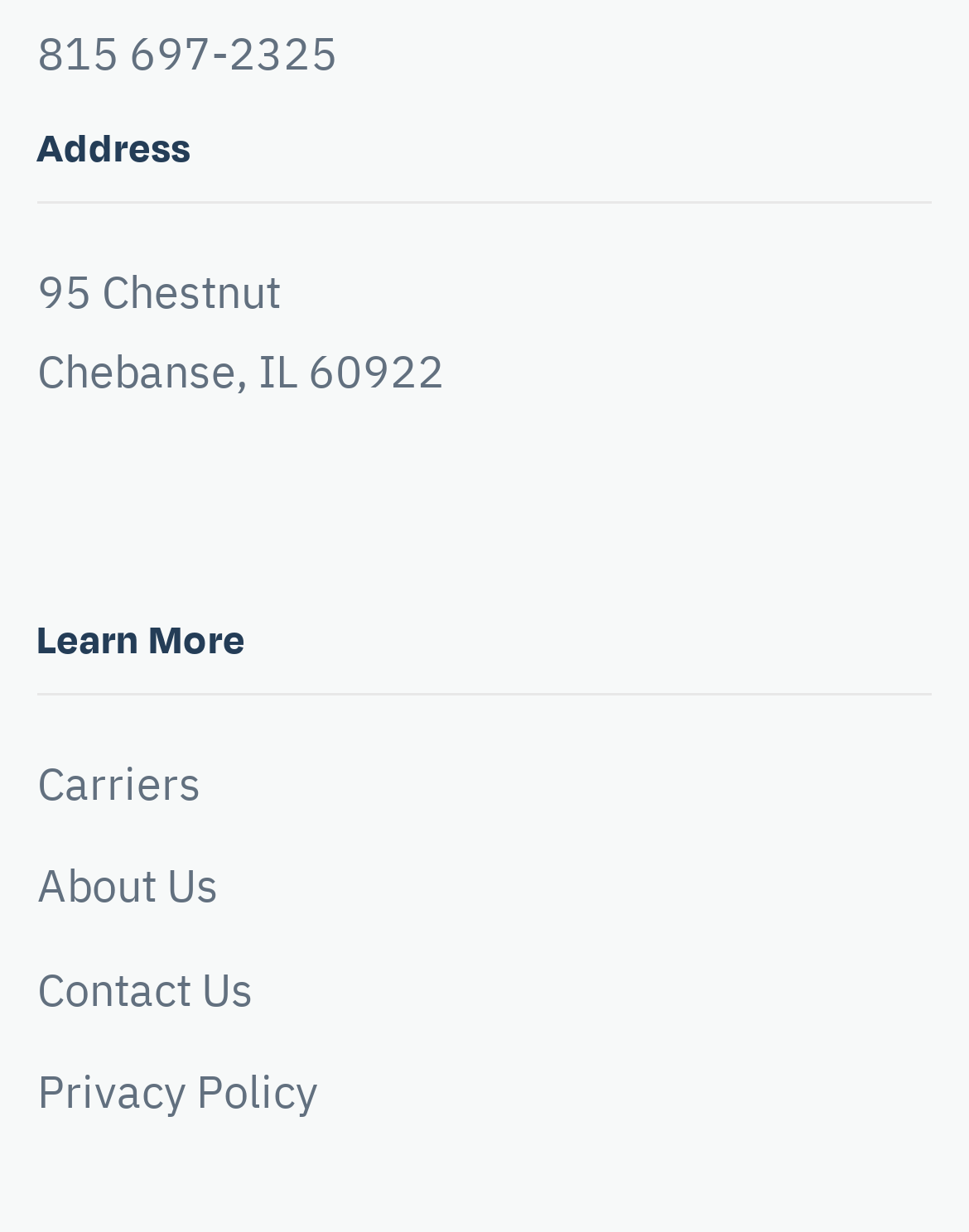Please give a concise answer to this question using a single word or phrase: 
What is the phone number?

815 697-2325